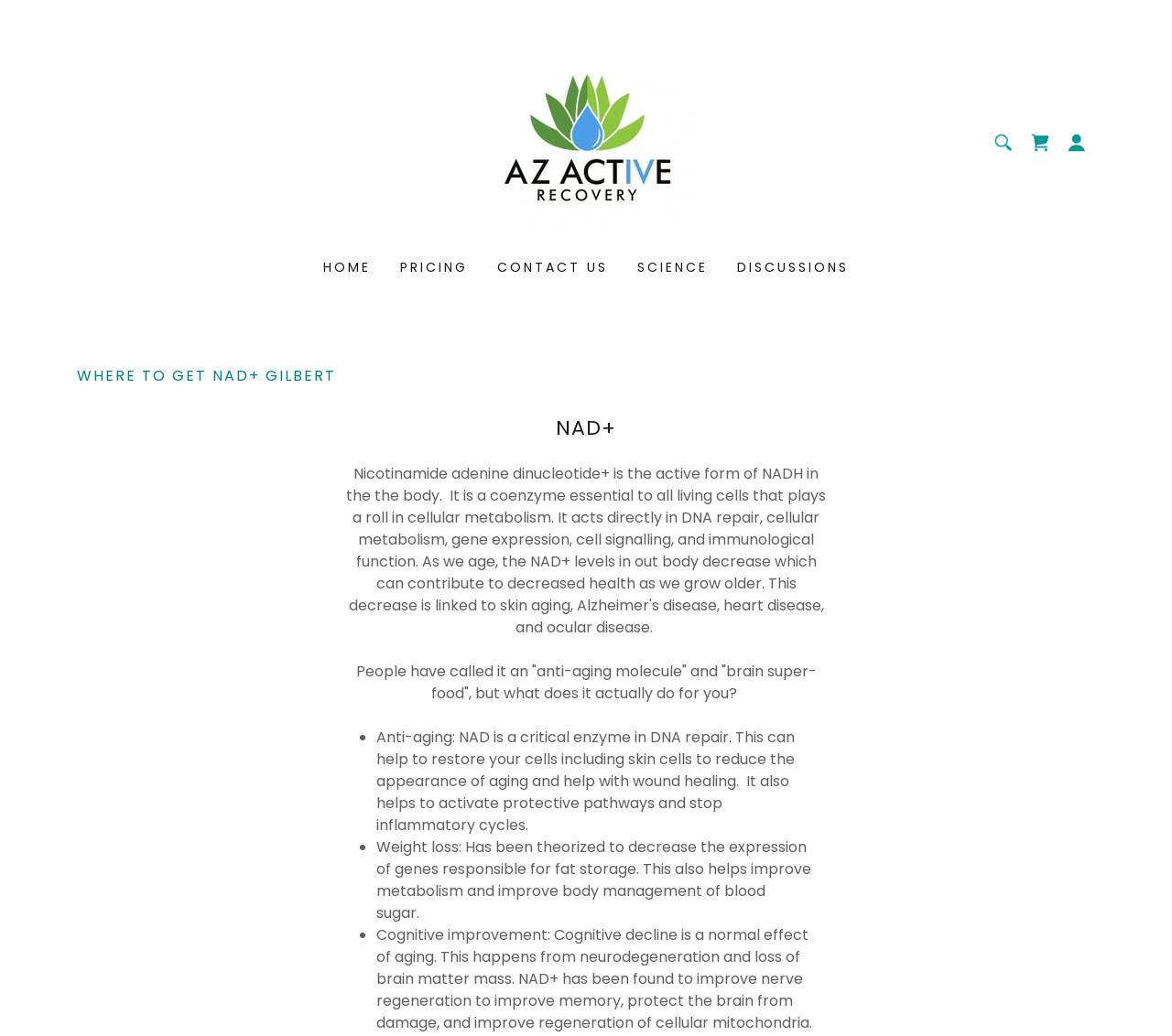Illustrate the webpage thoroughly, mentioning all important details.

The webpage is about IV therapy, Botox, NAD+, and Vitamin injections, with a focus on NAD+ therapy in Gilbert, Arizona. 

At the top of the page, there is a navigation menu with links to "HOME", "PRICING", "CONTACT US", "SCIENCE", and "DISCUSSIONS". To the left of the navigation menu, there is a logo image of "AZ Active Recovery". On the right side, there are three icons: a shopping cart, a button with a popup menu, and another image. 

Below the navigation menu, there is a heading "WHERE TO GET NAD+ GILBERT" that spans almost the entire width of the page. 

Further down, there is another heading "NAD+" followed by a paragraph of text that describes what NAD+ does for the user. Below this paragraph, there is a list of benefits of NAD+, including anti-aging and weight loss, marked with bullet points.